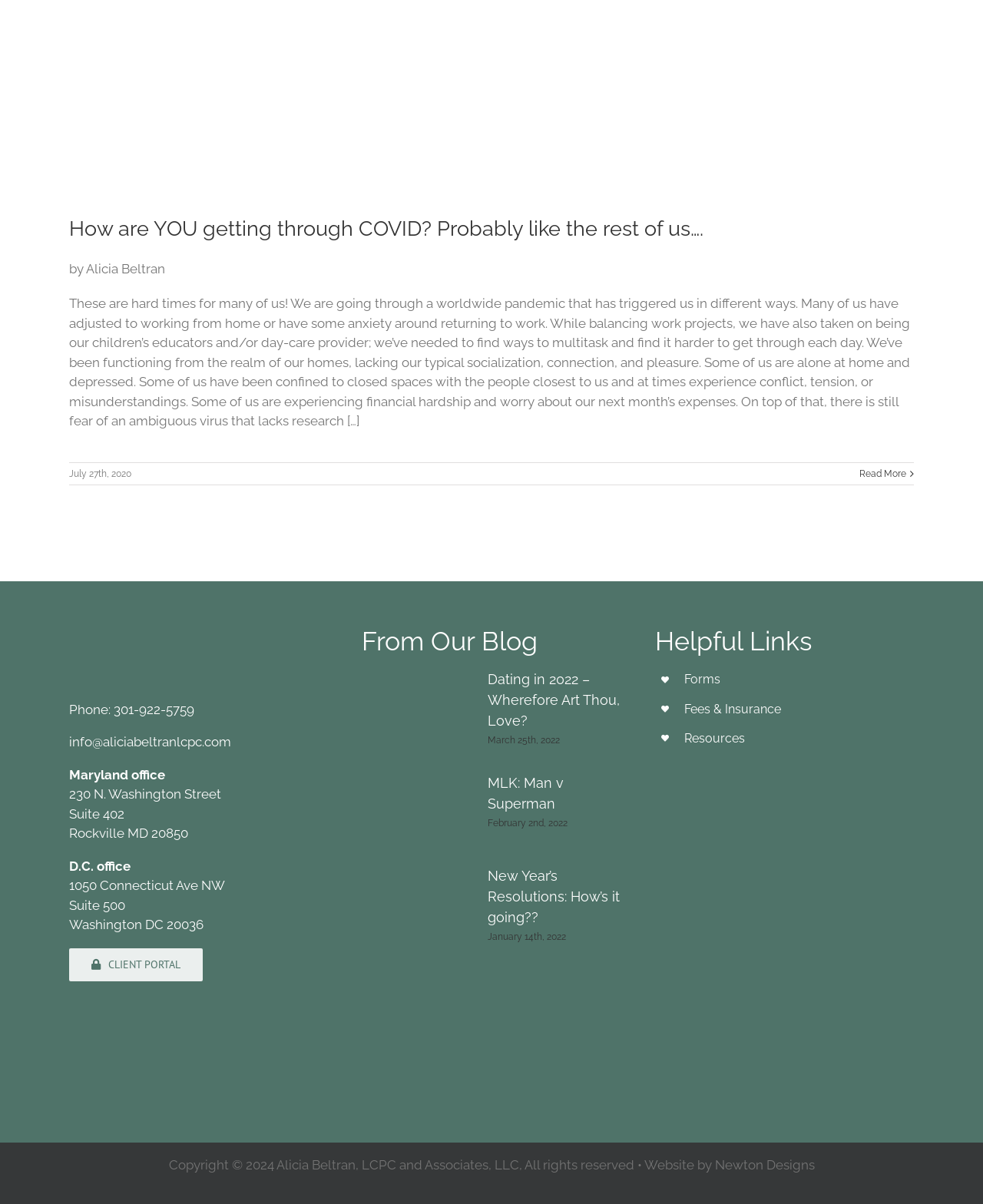Determine the bounding box coordinates for the region that must be clicked to execute the following instruction: "Read more about how to get through COVID".

[0.874, 0.389, 0.922, 0.398]